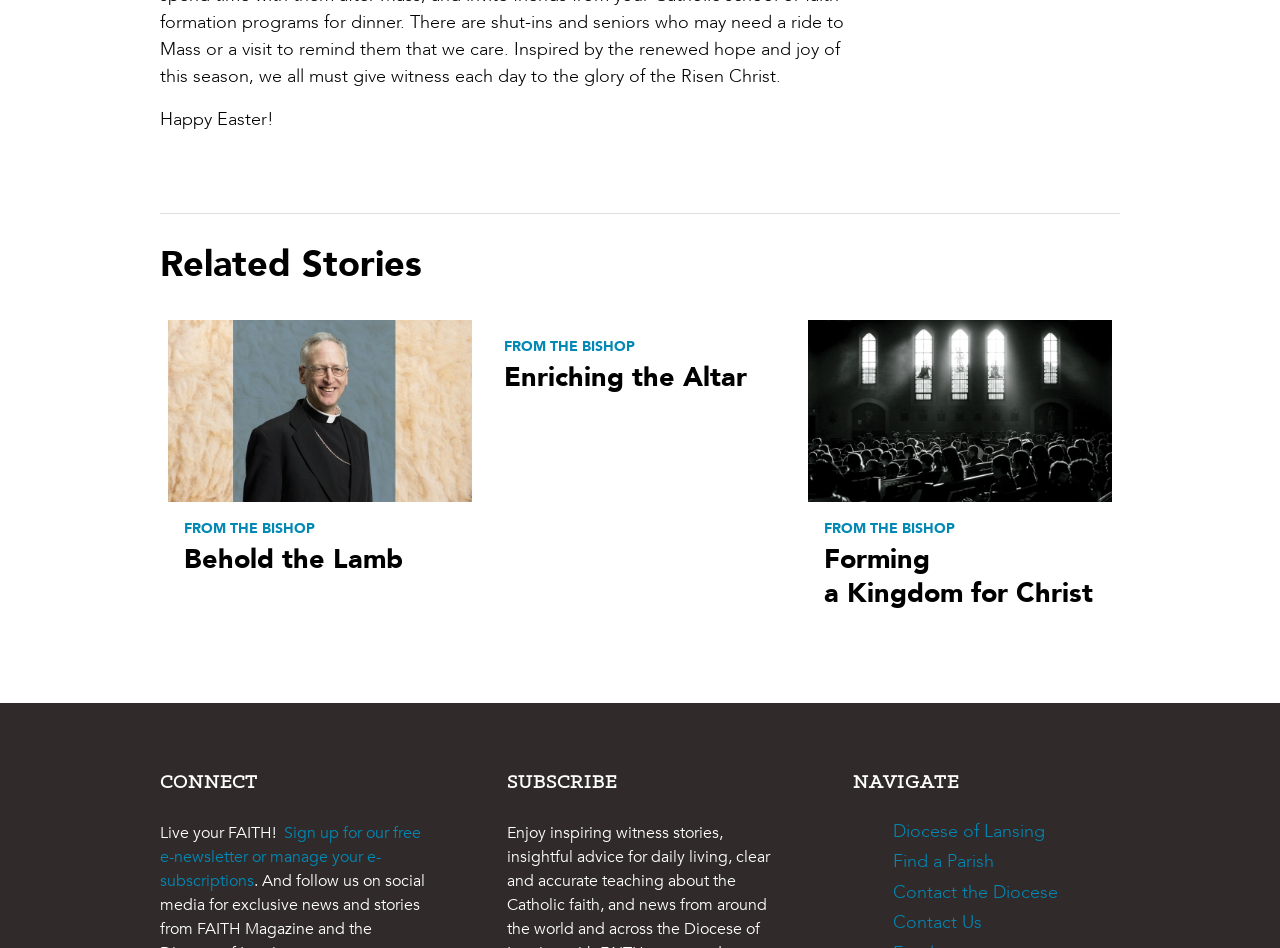Kindly provide the bounding box coordinates of the section you need to click on to fulfill the given instruction: "Sign up for the free e-newsletter".

[0.125, 0.867, 0.329, 0.941]